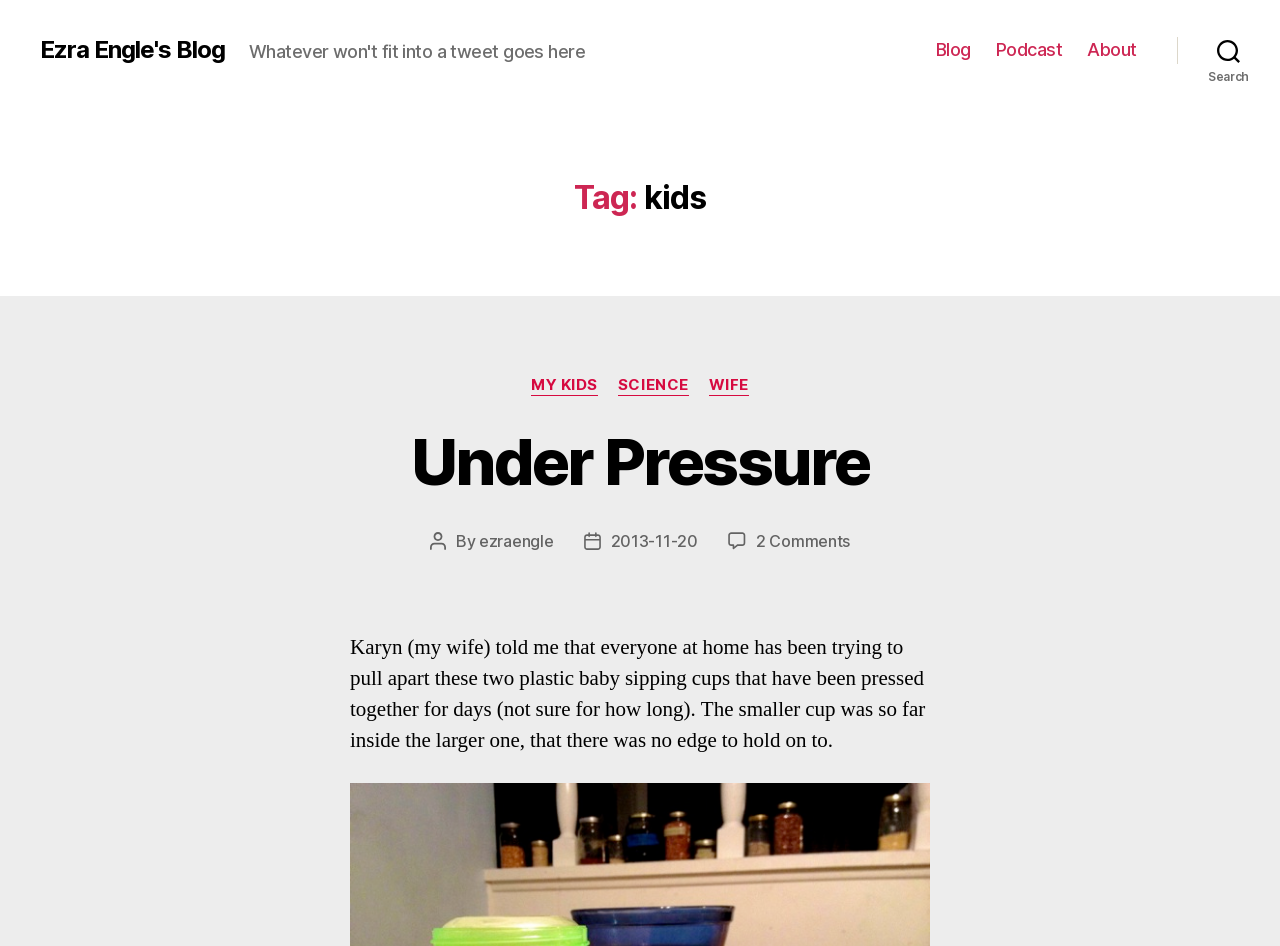Answer with a single word or phrase: 
Who is the author of the post 'Under Pressure'?

ezraengle